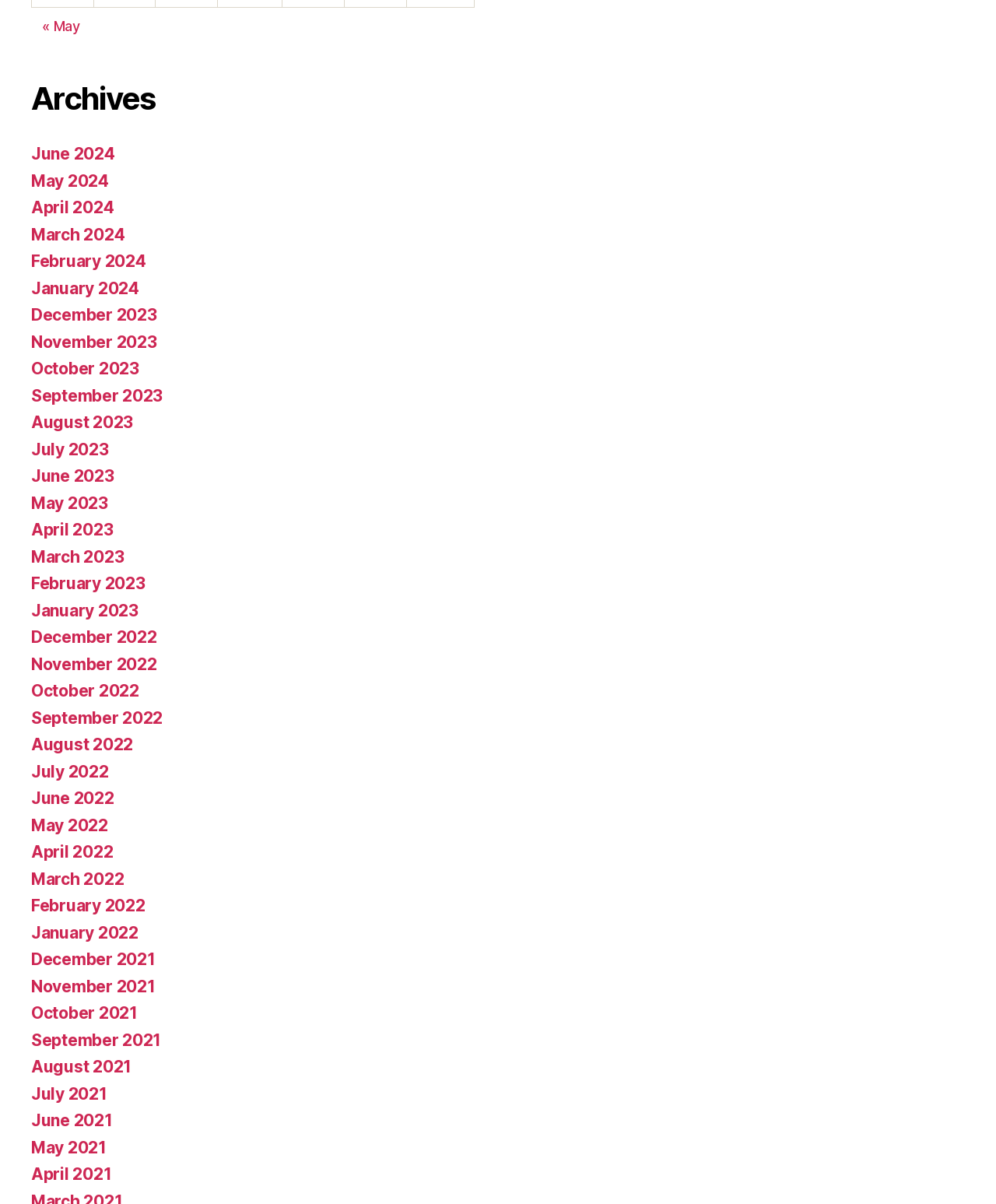Identify the bounding box coordinates of the element to click to follow this instruction: 'view archives for May 2021'. Ensure the coordinates are four float values between 0 and 1, provided as [left, top, right, bottom].

[0.031, 0.945, 0.107, 0.961]